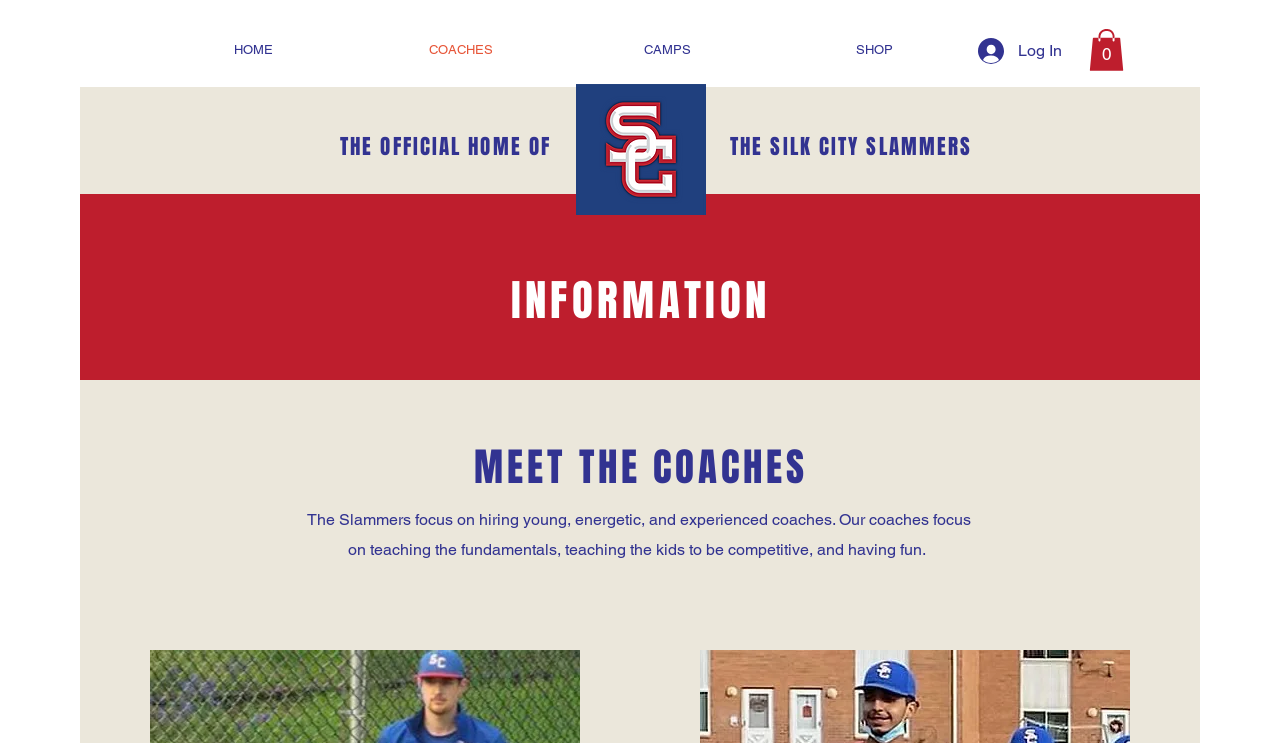Use a single word or phrase to answer the question:
What is the focus of the coaches?

Teaching fundamentals